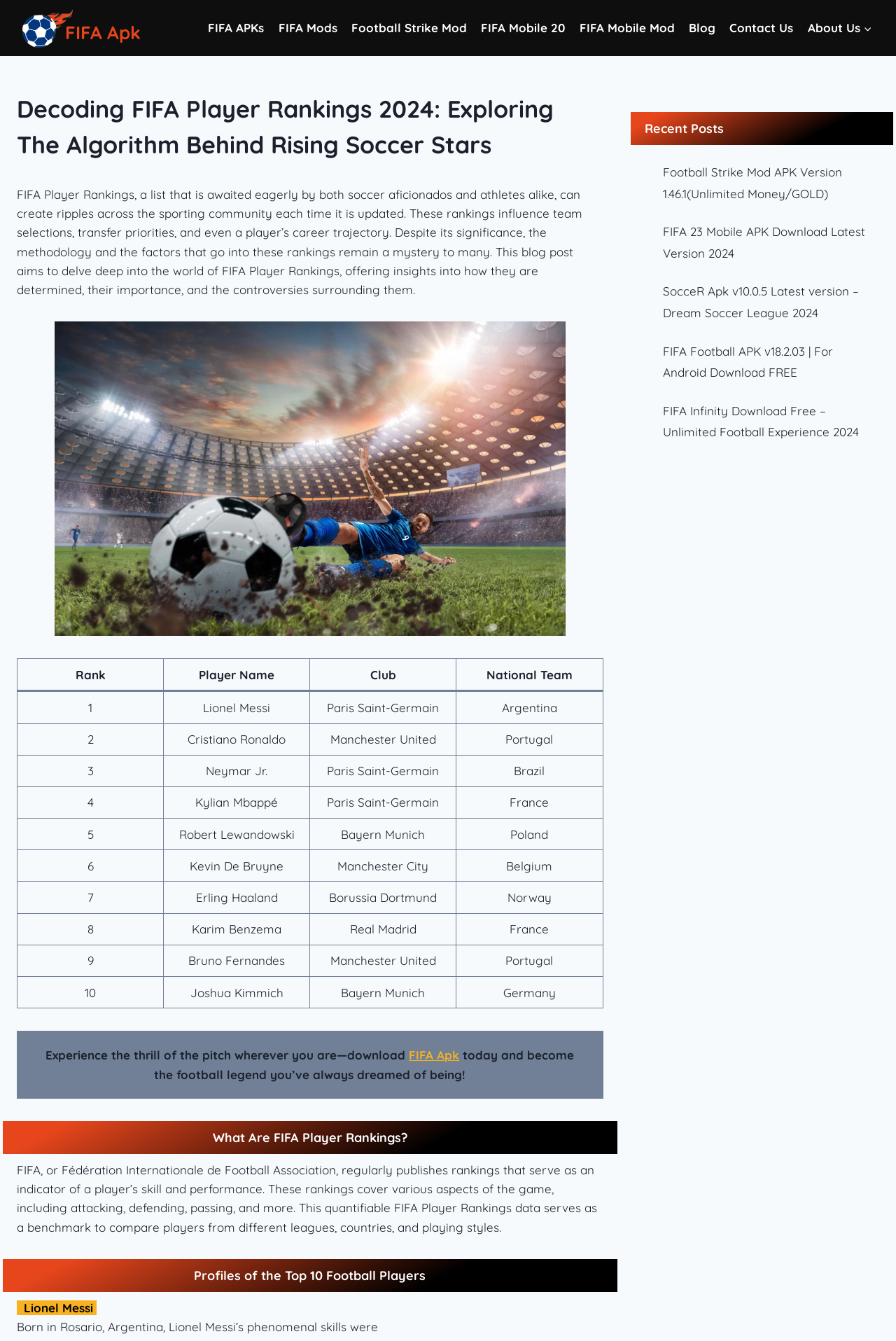Explain the features and main sections of the webpage comprehensively.

This webpage is about FIFA player rankings, with a focus on decoding their significance, methodology, and controversies. At the top, there is a navigation bar with links to FIFA APKs, FIFA Mods, Football Strike Mod, FIFA Mobile 20, FIFA Mobile Mod, Blog, Contact Us, and About Us. Below the navigation bar, there is a header section with a title "Decoding FIFA Player Rankings 2024: Exploring The Algorithm Behind Rising Soccer Stars" and a brief introduction to the importance of FIFA player rankings.

On the left side of the page, there is a small image of the FIFA APK logo, and below it, there is a large image related to FIFA player rankings. To the right of the image, there is a table displaying the top 10 football players, including their rank, player name, club, and national team.

Below the table, there is a section with a heading "What Are FIFA Player Rankings?" followed by a brief explanation of what FIFA player rankings are and how they are used to compare players. Further down, there is another section with a heading "Profiles of the Top 10 Football Players", but it appears to be empty.

At the bottom of the page, there is a call-to-action section encouraging users to download FIFA APK and become a football legend.